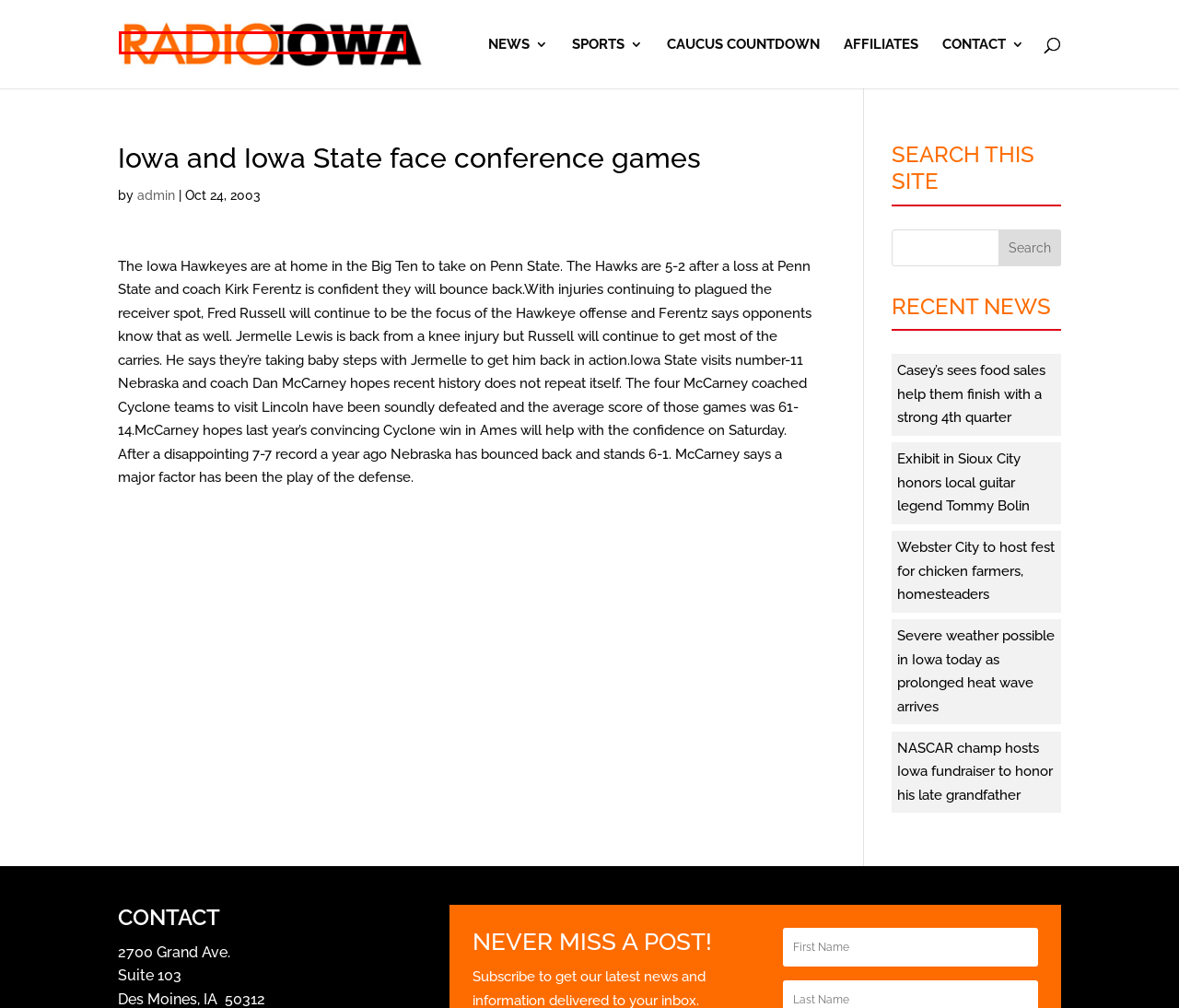View the screenshot of the webpage containing a red bounding box around a UI element. Select the most fitting webpage description for the new page shown after the element in the red bounding box is clicked. Here are the candidates:
A. News Archives - Radio Iowa
B. Exhibit in Sioux City honors local guitar legend Tommy Bolin - Radio Iowa
C. Iowa Caucuses Archives - Radio Iowa
D. Webster City to host fest for chicken farmers, homesteaders - Radio Iowa
E. NASCAR champ hosts Iowa fundraiser to honor his late grandfather - Radio Iowa
F. Home - Radio Iowa
G. Affiliates - Radio Iowa
H. Casey's sees food sales help them finish with a strong 4th quarter - Radio Iowa

F